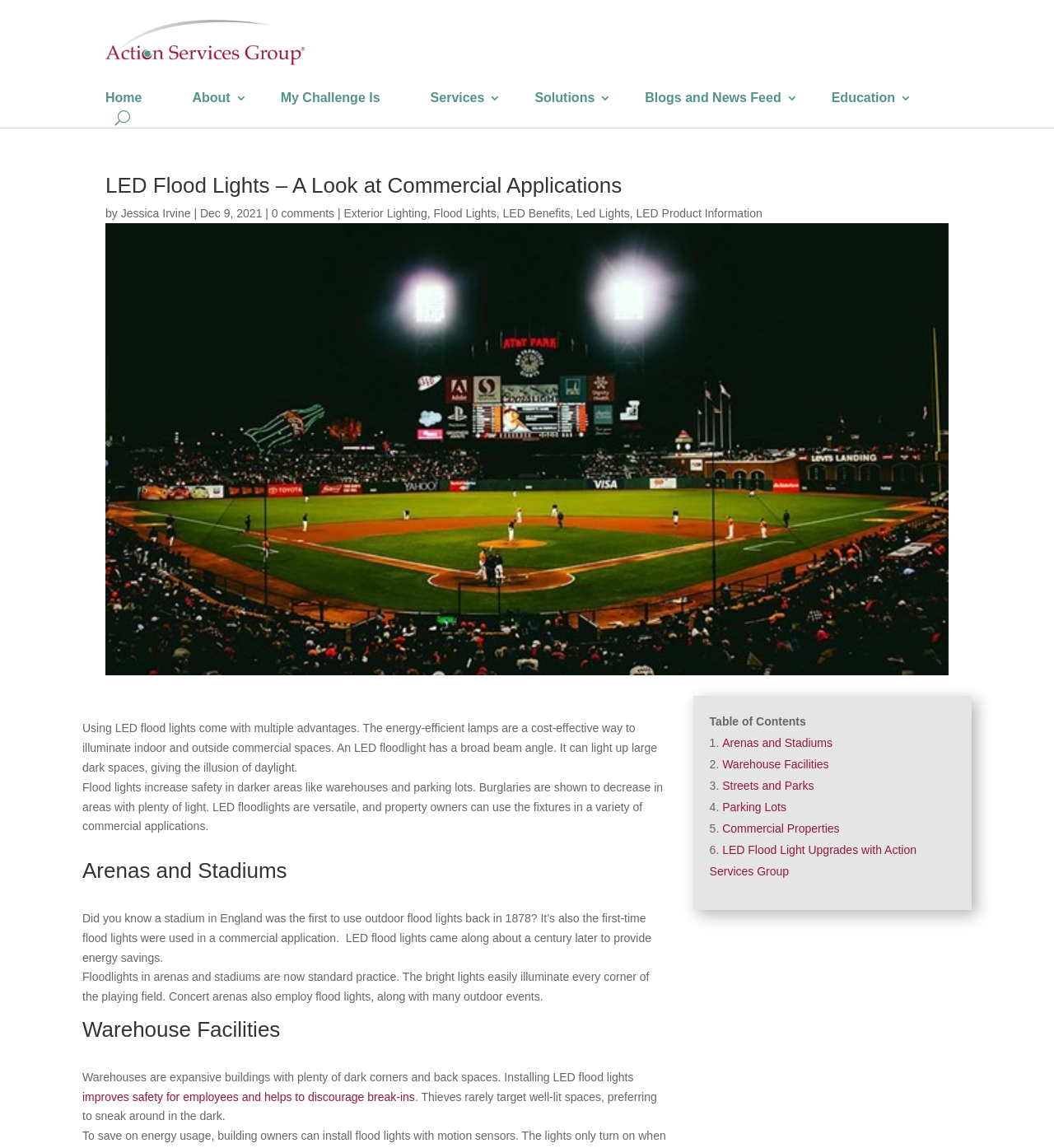Predict the bounding box for the UI component with the following description: "Warehouse Facilities".

[0.078, 0.887, 0.632, 0.913]